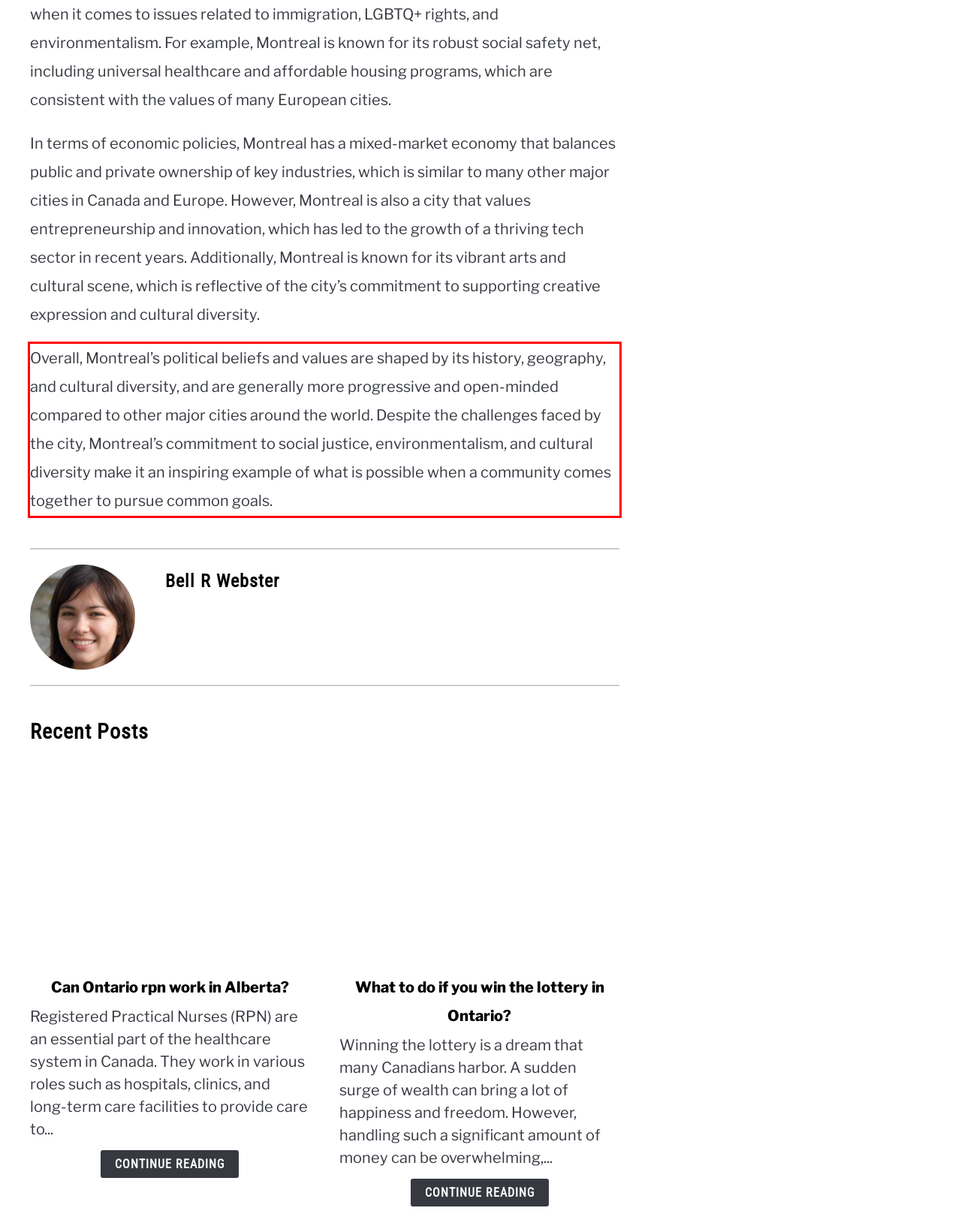Analyze the red bounding box in the provided webpage screenshot and generate the text content contained within.

Overall, Montreal’s political beliefs and values are shaped by its history, geography, and cultural diversity, and are generally more progressive and open-minded compared to other major cities around the world. Despite the challenges faced by the city, Montreal’s commitment to social justice, environmentalism, and cultural diversity make it an inspiring example of what is possible when a community comes together to pursue common goals.